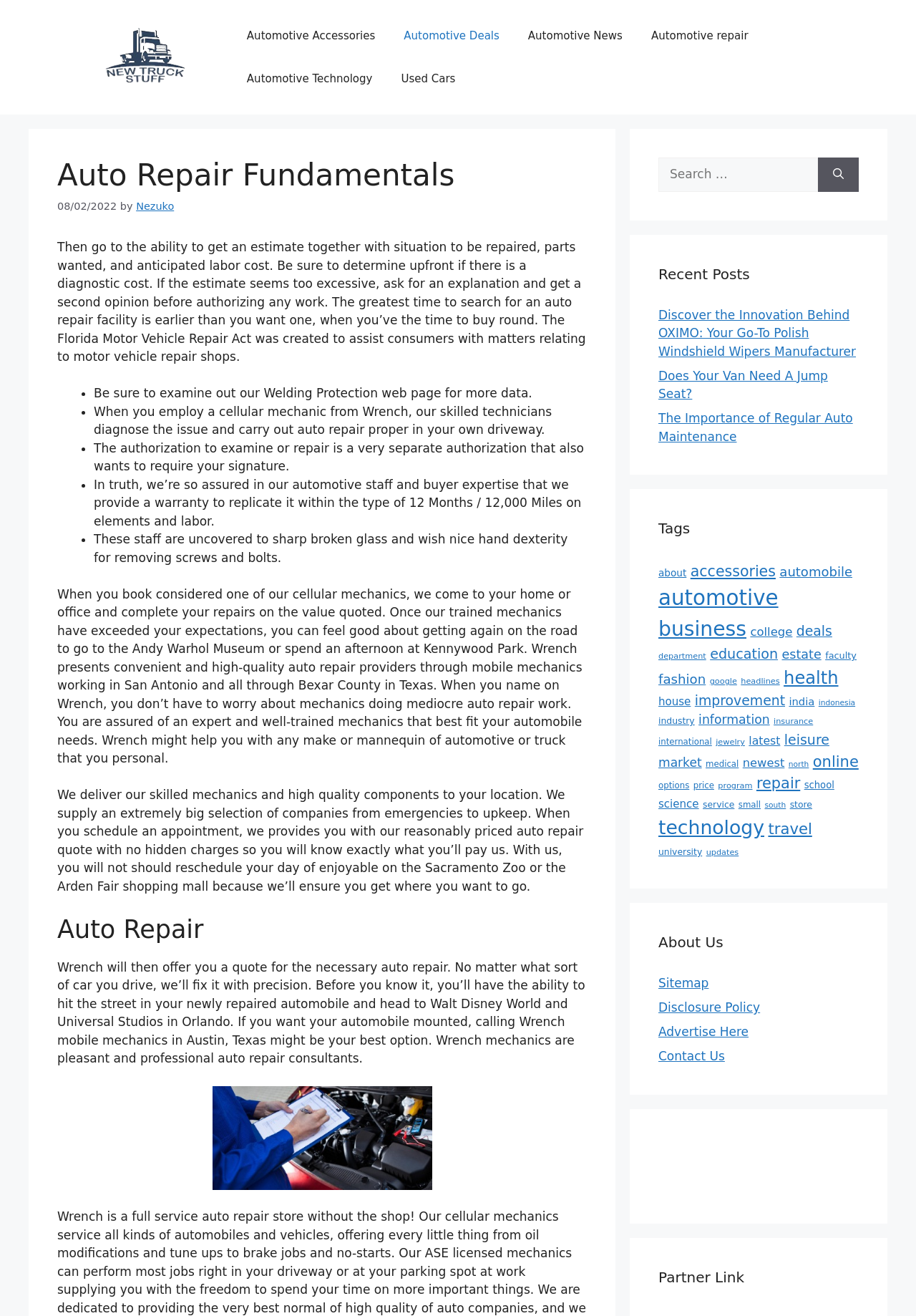What is the topic of the webpage?
Refer to the image and provide a concise answer in one word or phrase.

Auto Repair